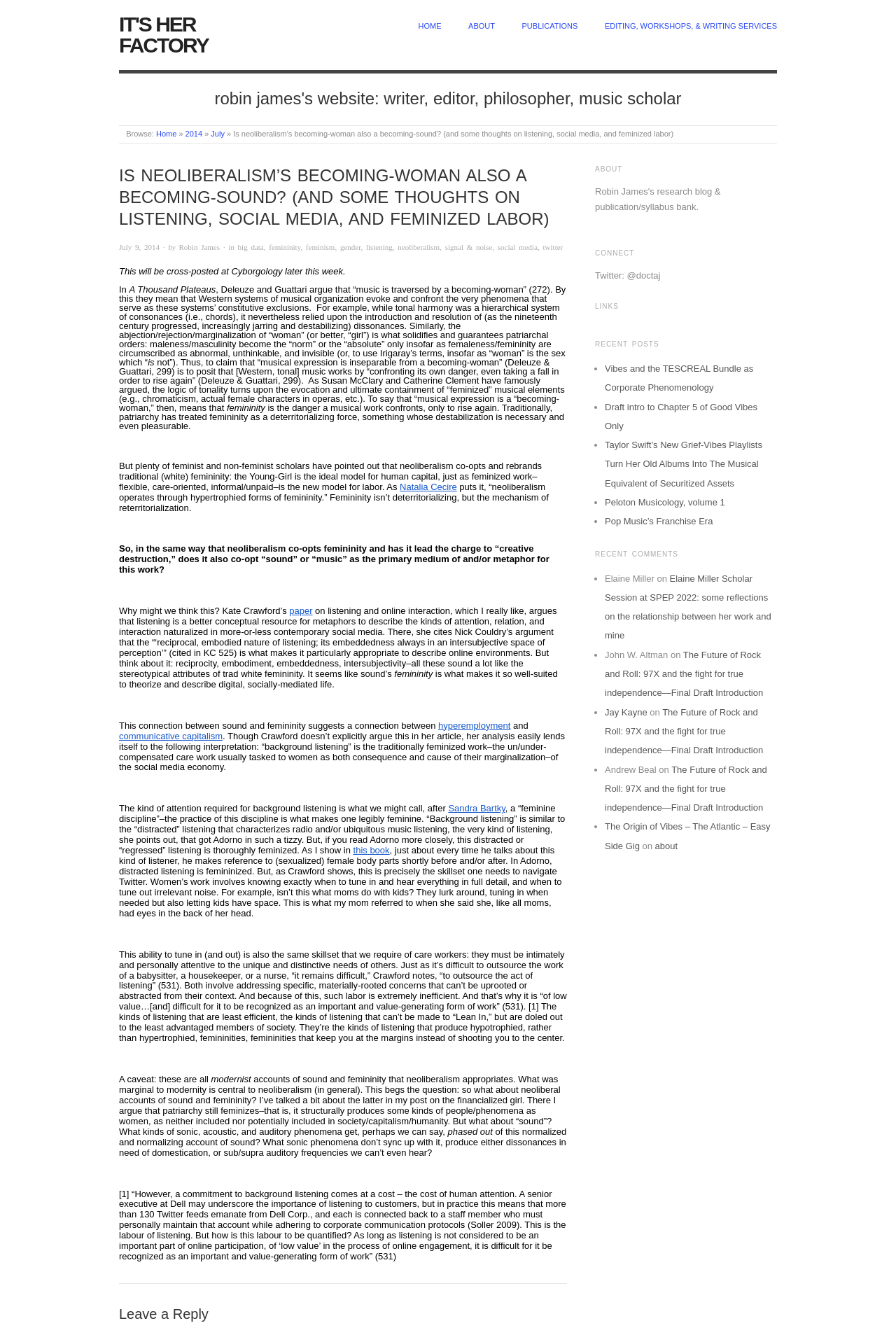What is the author's name?
Deliver a detailed and extensive answer to the question.

I found the author's name by looking at the text '· by Robin James' which is located below the title of the article.